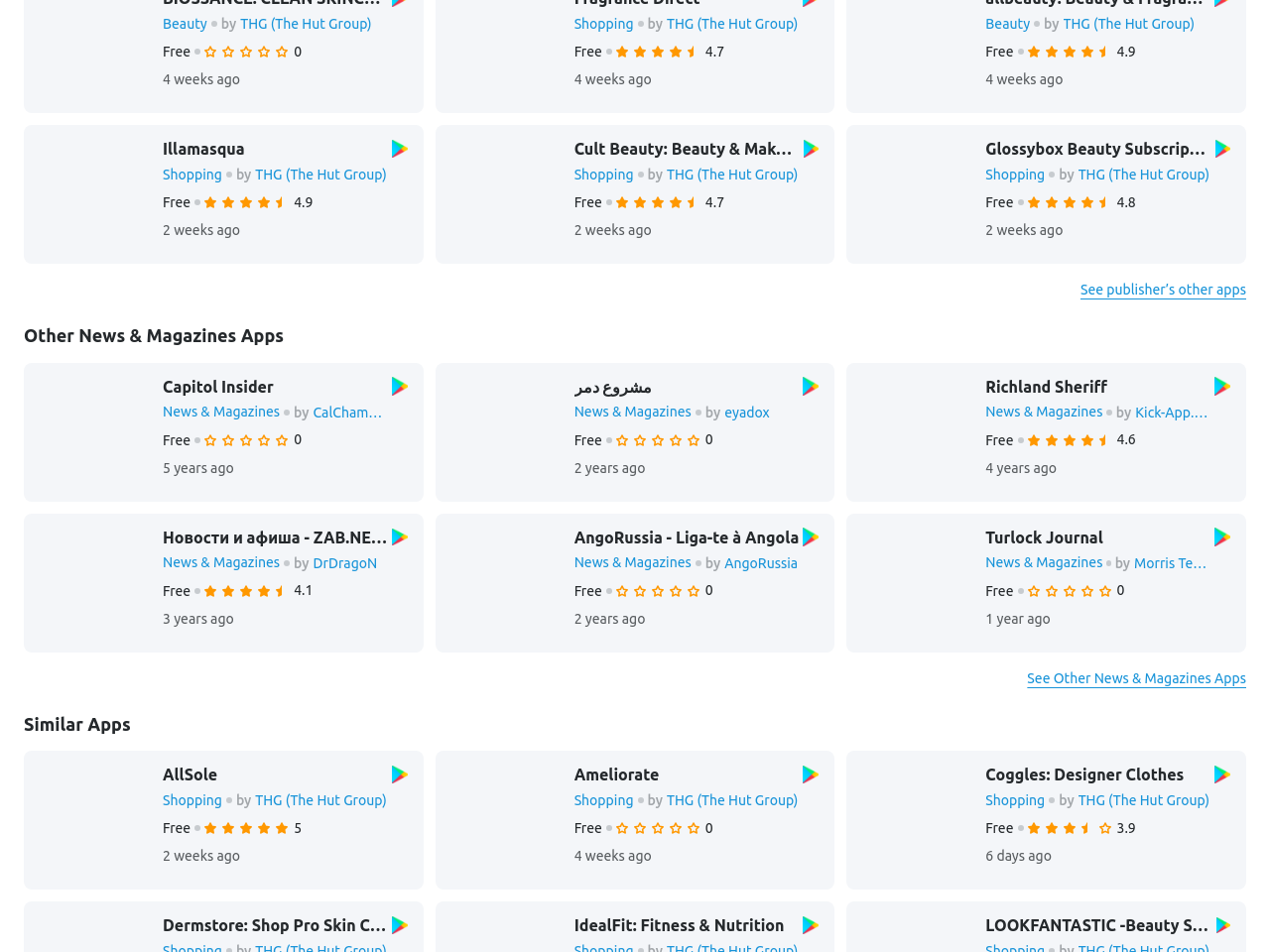Predict the bounding box coordinates of the area that should be clicked to accomplish the following instruction: "Check Capitol Insider". The bounding box coordinates should consist of four float numbers between 0 and 1, i.e., [left, top, right, bottom].

[0.028, 0.395, 0.116, 0.512]